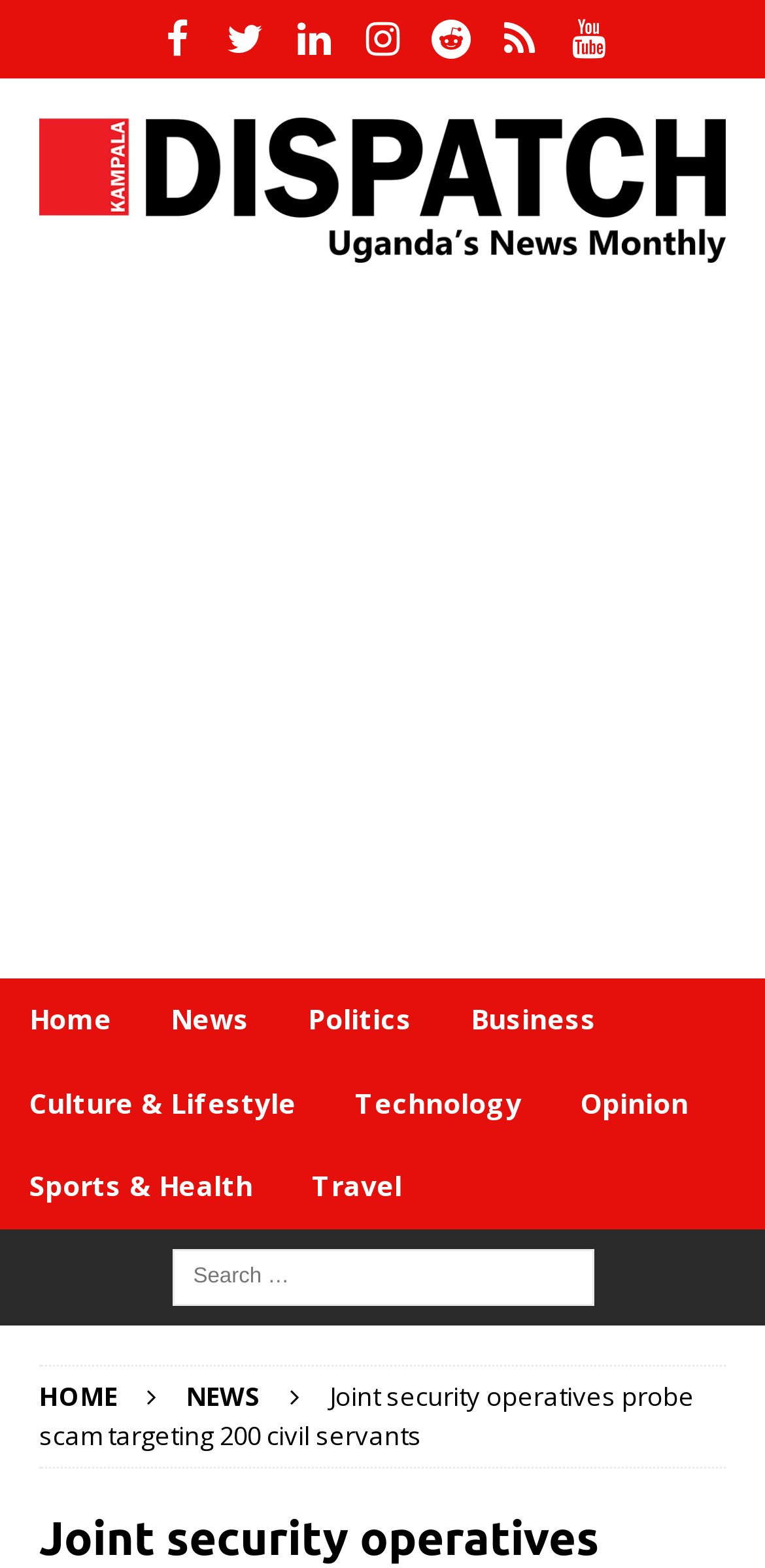How many links are available in the top menu?
Please provide a comprehensive and detailed answer to the question.

I counted the links in the top menu, which include Home, News, Politics, Business, Culture & Lifestyle, Technology, Opinion, Sports & Health, Travel, and Feed.